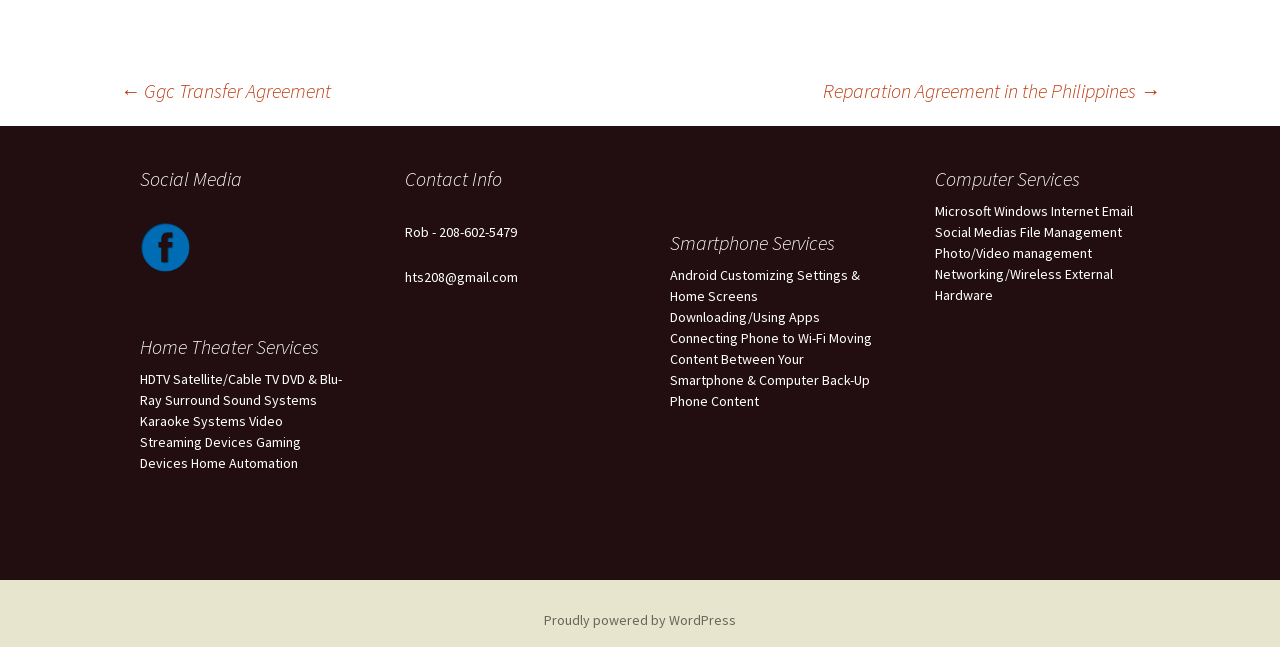Give the bounding box coordinates for this UI element: "alt="facebook"". The coordinates should be four float numbers between 0 and 1, arranged as [left, top, right, bottom].

[0.109, 0.365, 0.148, 0.393]